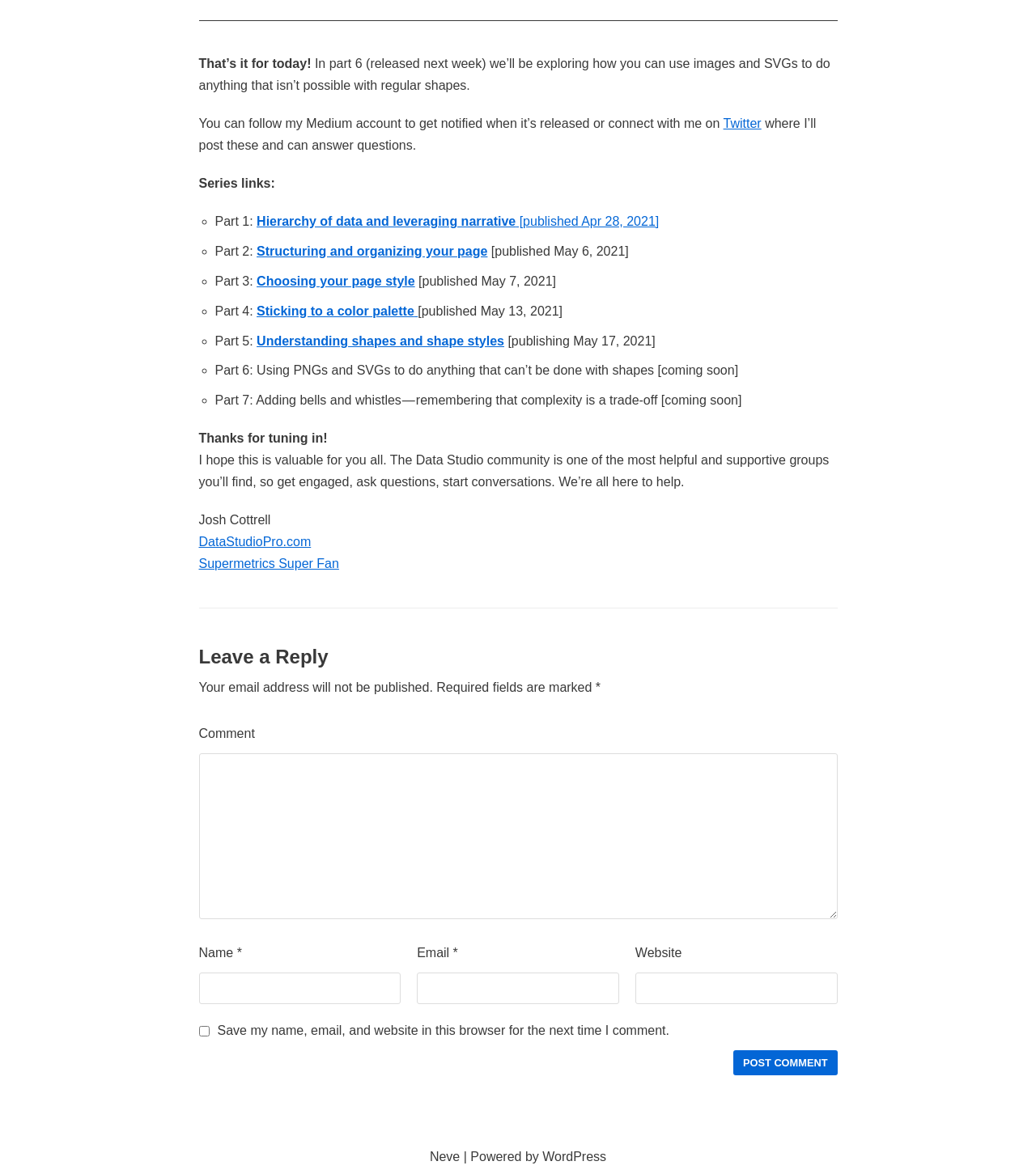What is the website of the author?
Use the image to answer the question with a single word or phrase.

DataStudioPro.com